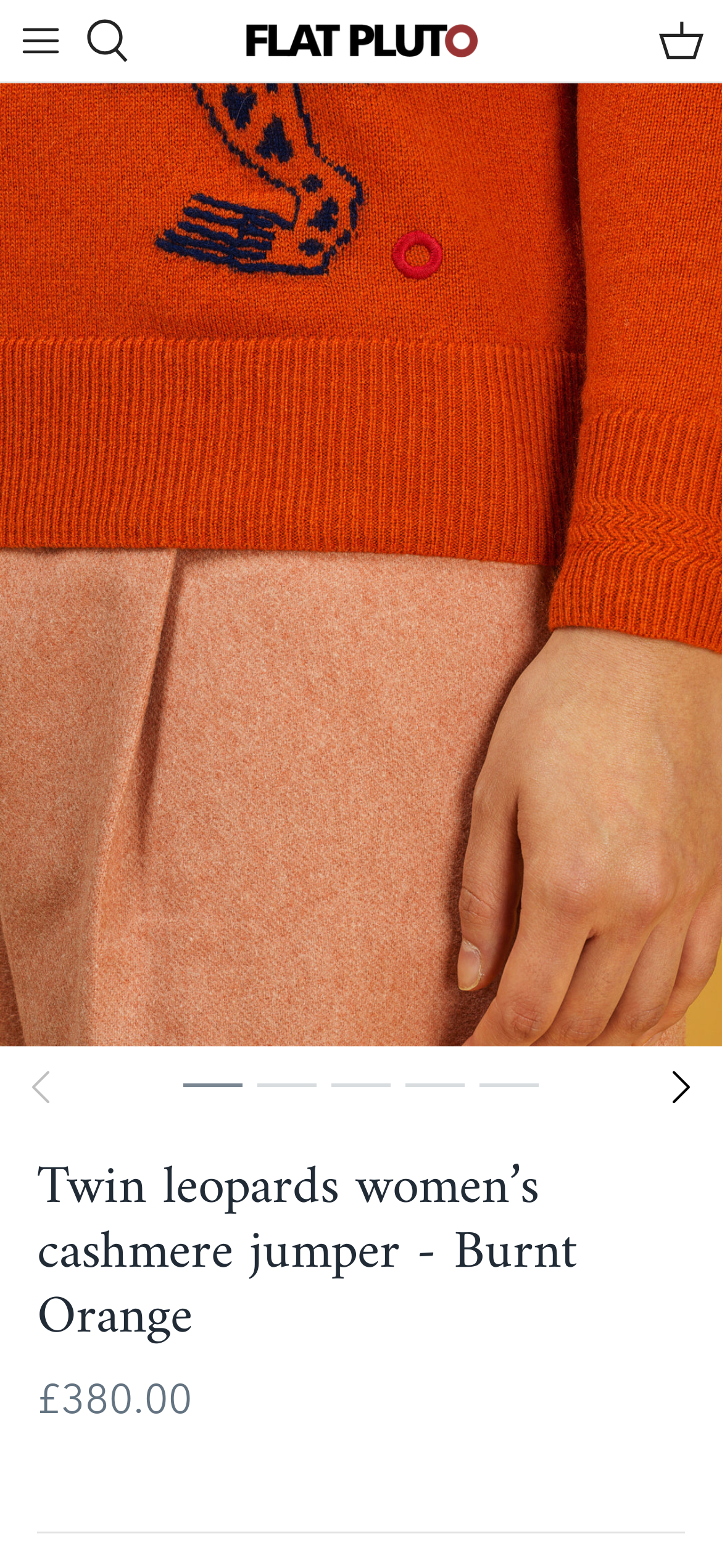Kindly respond to the following question with a single word or a brief phrase: 
What is the navigation button at the top left?

Toggle menu